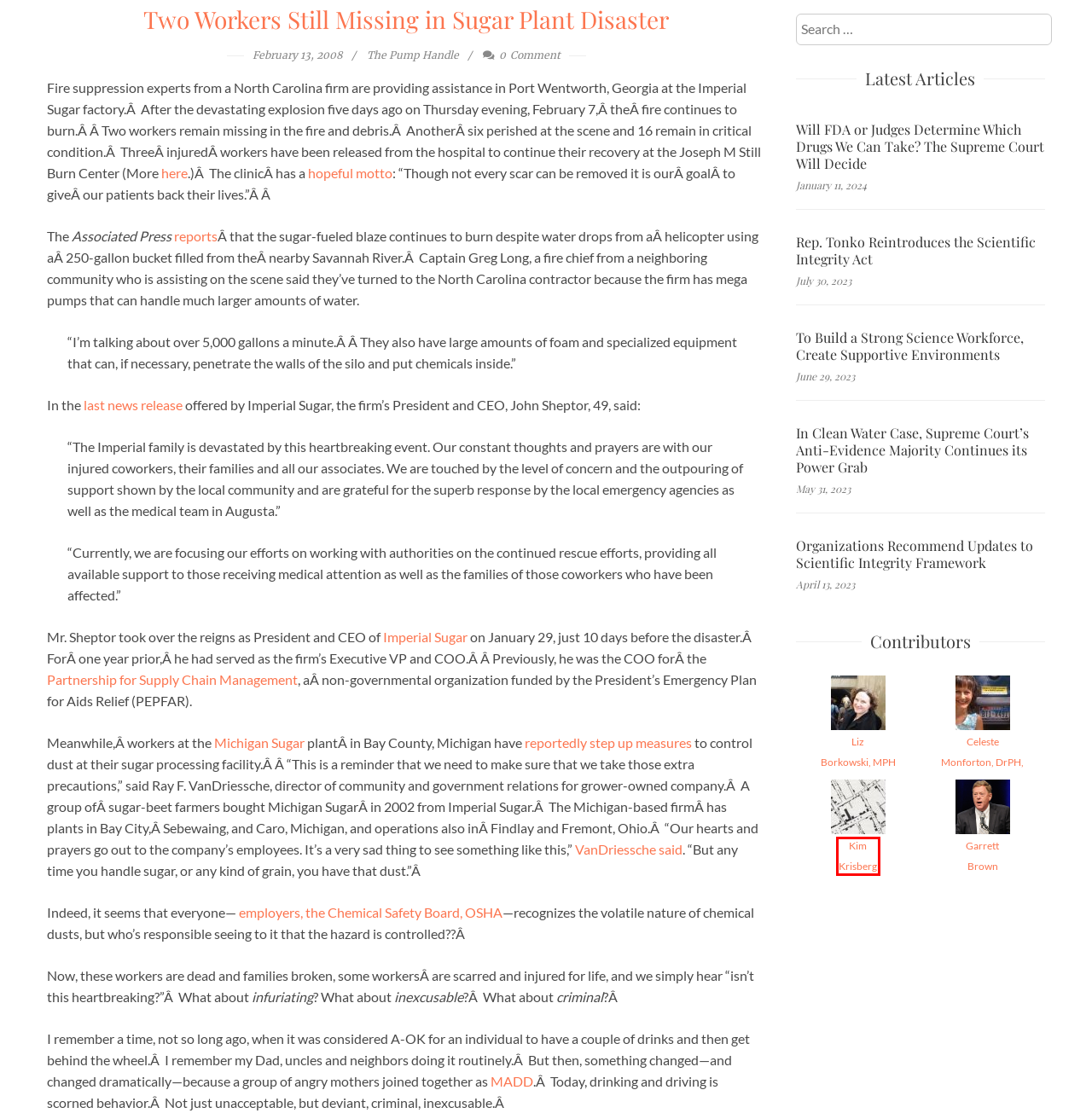Observe the screenshot of a webpage with a red bounding box around an element. Identify the webpage description that best fits the new page after the element inside the bounding box is clicked. The candidates are:
A. In Clean Water Case, Supreme Court's Anti-Evidence Majority Continues its Power Grab
B. Celeste Monforton, DrPH, MPH | The Pump Handle
C. Home - MADD
D. Kim Krisberg | The Pump Handle
E. Liz Borkowski, MPH | The Pump Handle
F. Organizations Recommend Updates to Scientific Integrity Framework
G. Rep. Tonko Reintroduces the Scientific Integrity Act
H. Will FDA or Judges Determine Which Drugs We Can Take? The Supreme Court Will Decide

D